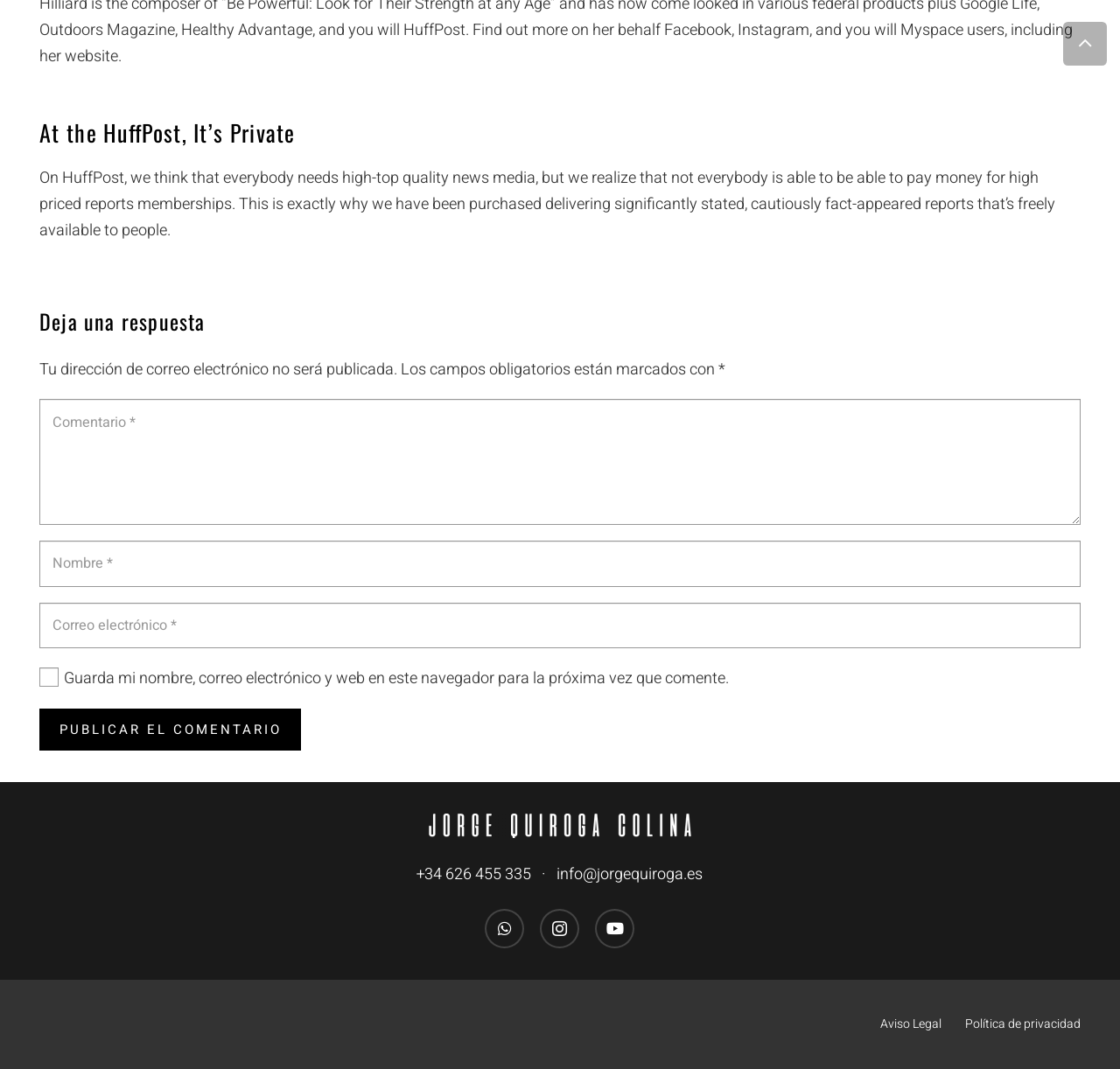How can users contact Jorge Quiroga?
Using the information from the image, provide a comprehensive answer to the question.

The webpage provides a phone number (+34 626 455 335) and an email address (info@jorgequiroga.es) for users to contact Jorge Quiroga.